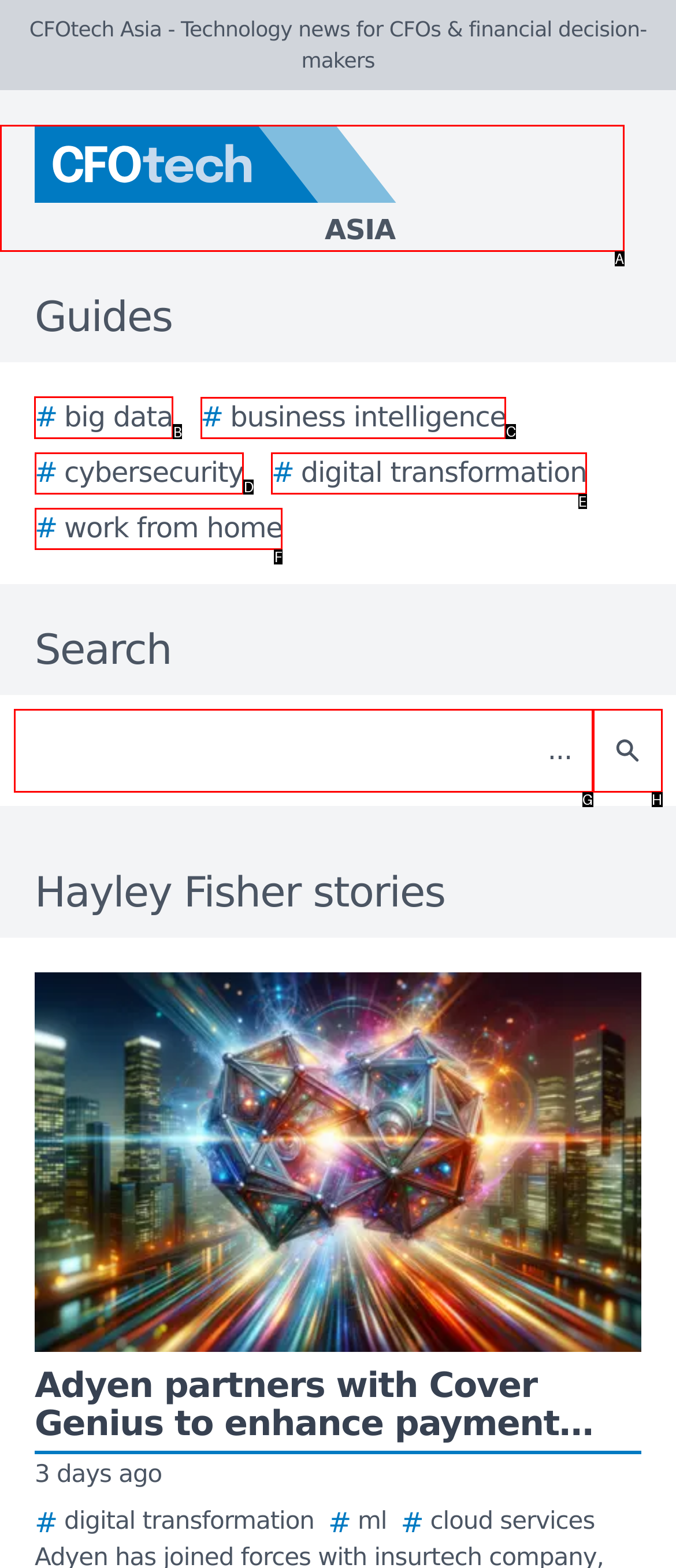Which HTML element should be clicked to complete the following task: Search for big data?
Answer with the letter corresponding to the correct choice.

B